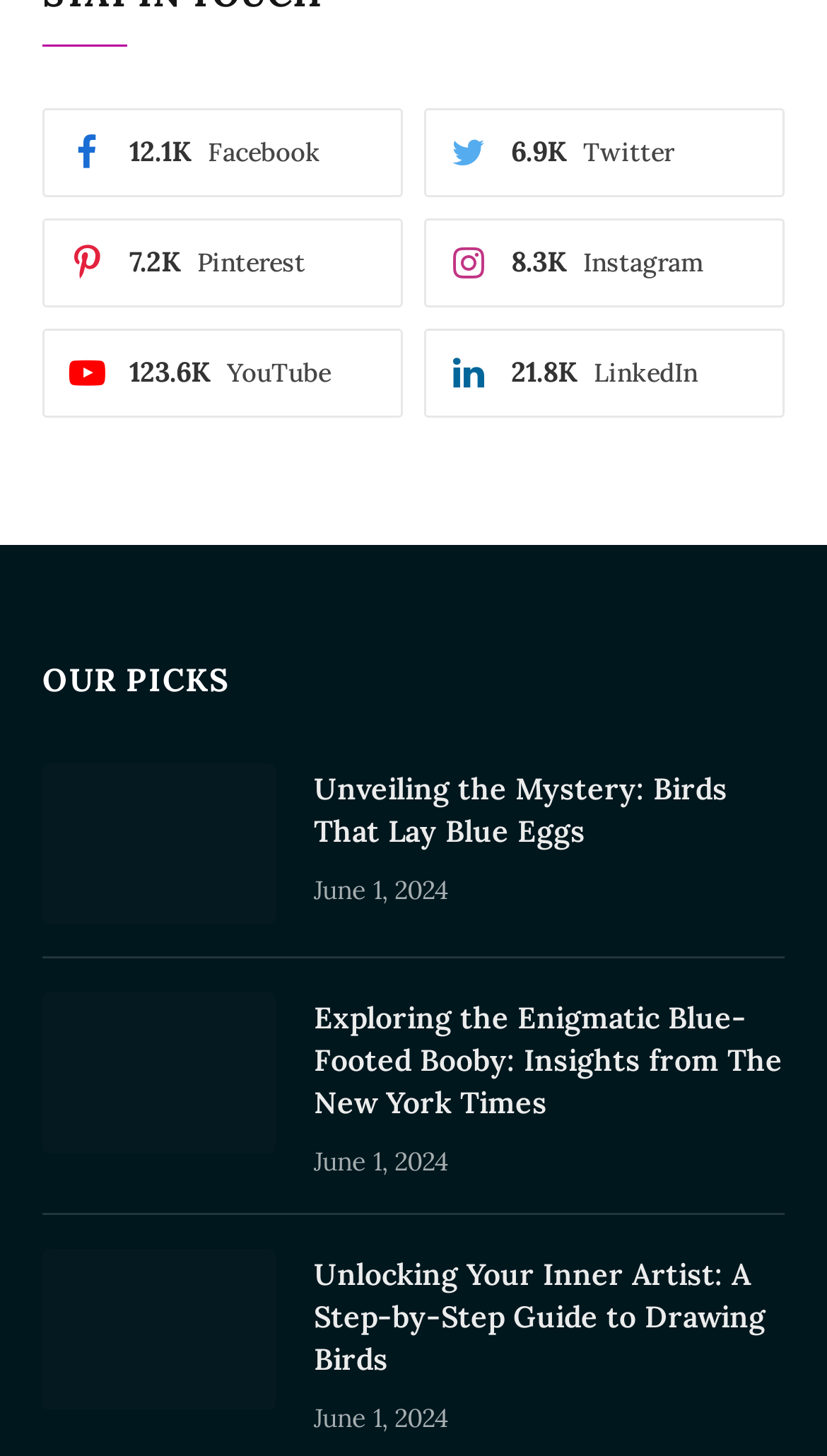Please examine the image and answer the question with a detailed explanation:
What is the topic of the first article on this webpage?

The first article has a heading 'Unveiling the Mystery: Birds That Lay Blue Eggs', which suggests that the topic of this article is related to birds, specifically those that lay blue eggs.